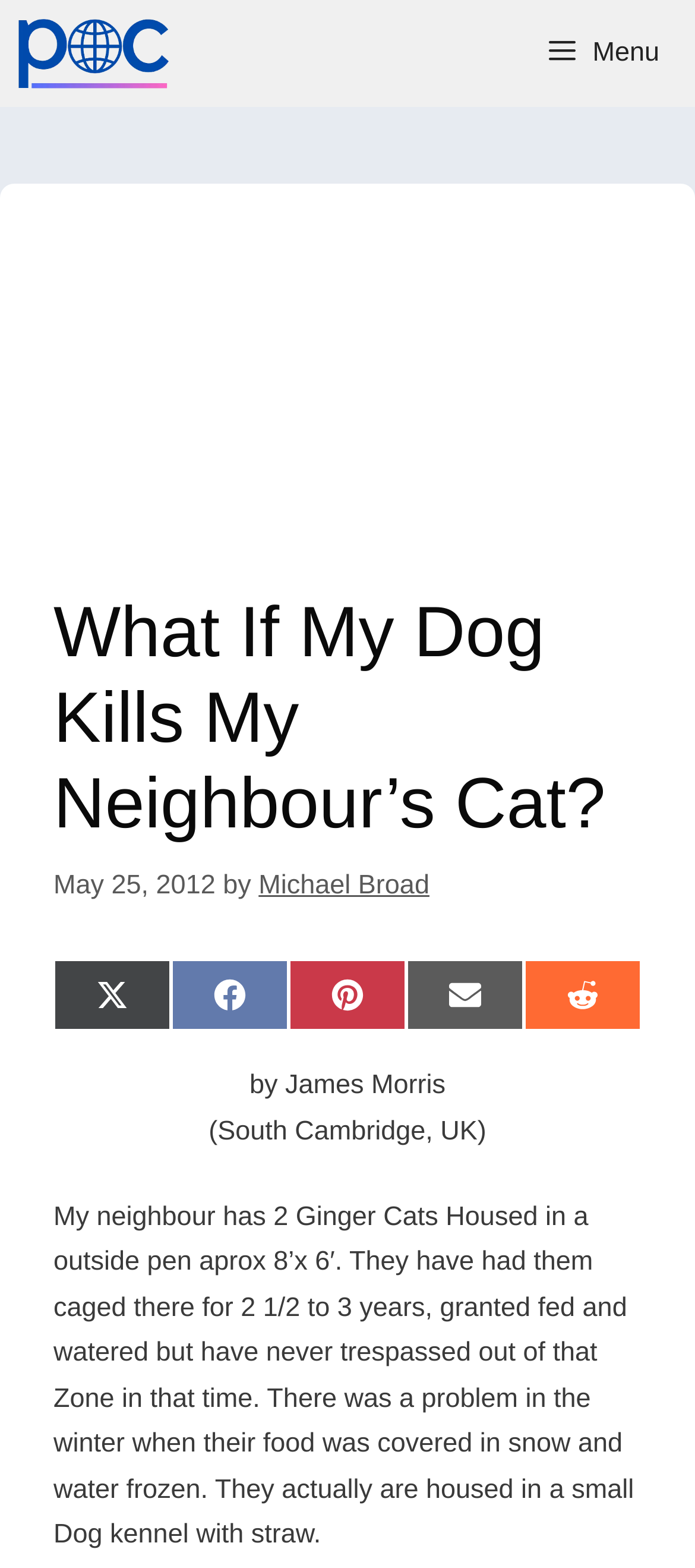Provide the text content of the webpage's main heading.

What If My Dog Kills My Neighbour’s Cat?